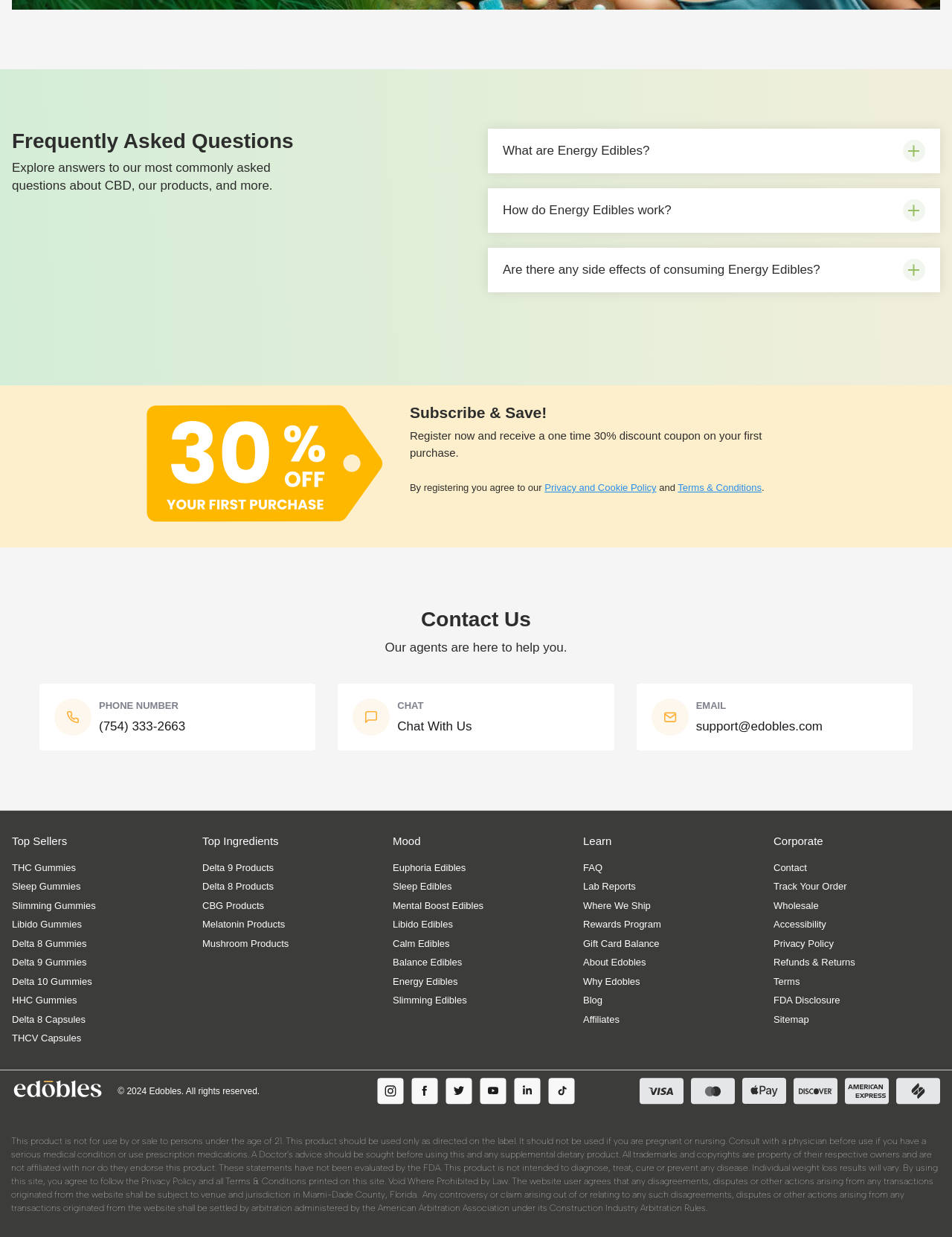Provide a short answer using a single word or phrase for the following question: 
How can I contact the support team?

By phone, chat, or email